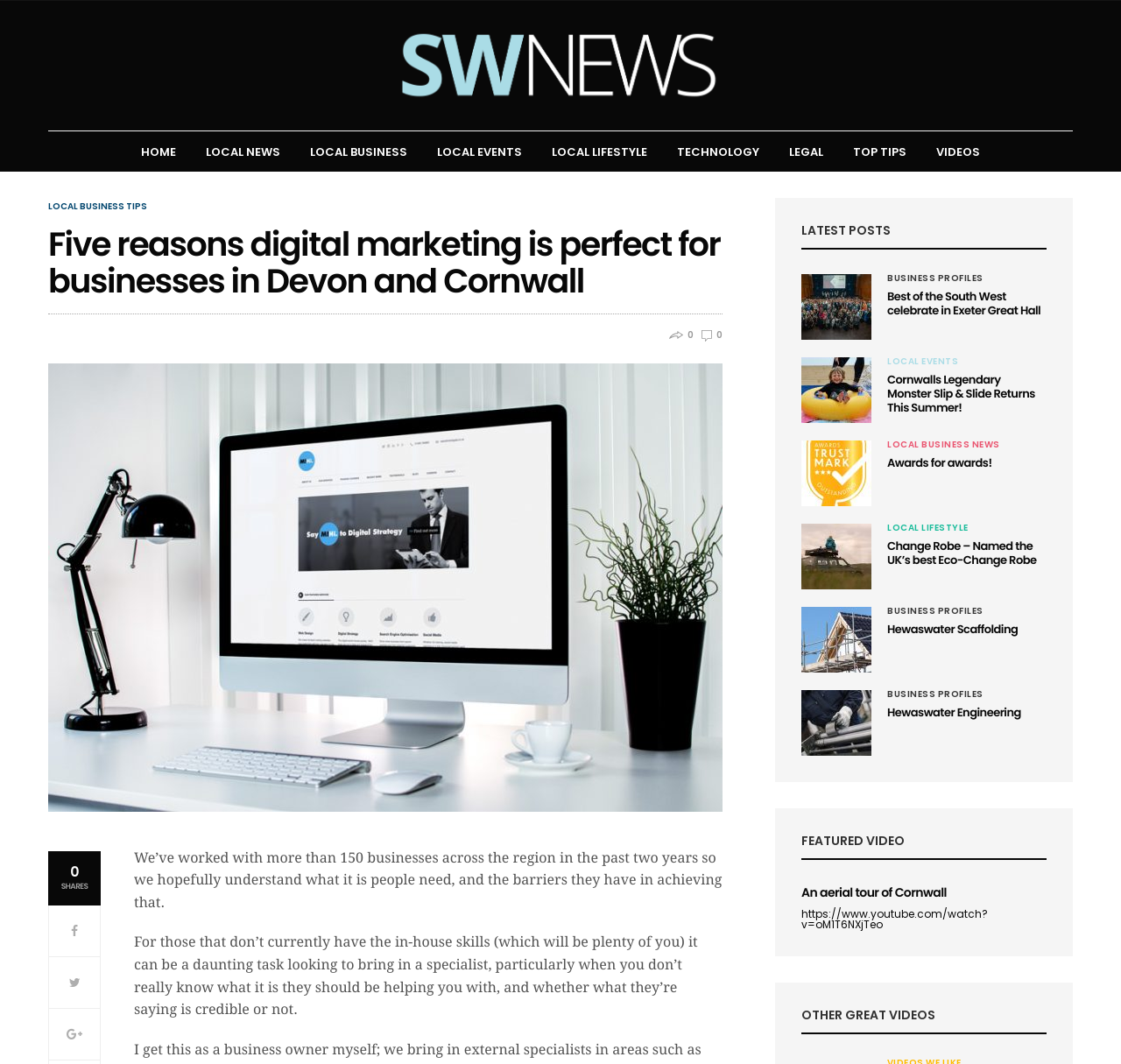What is the topic of the main article?
Using the visual information, answer the question in a single word or phrase.

Digital marketing